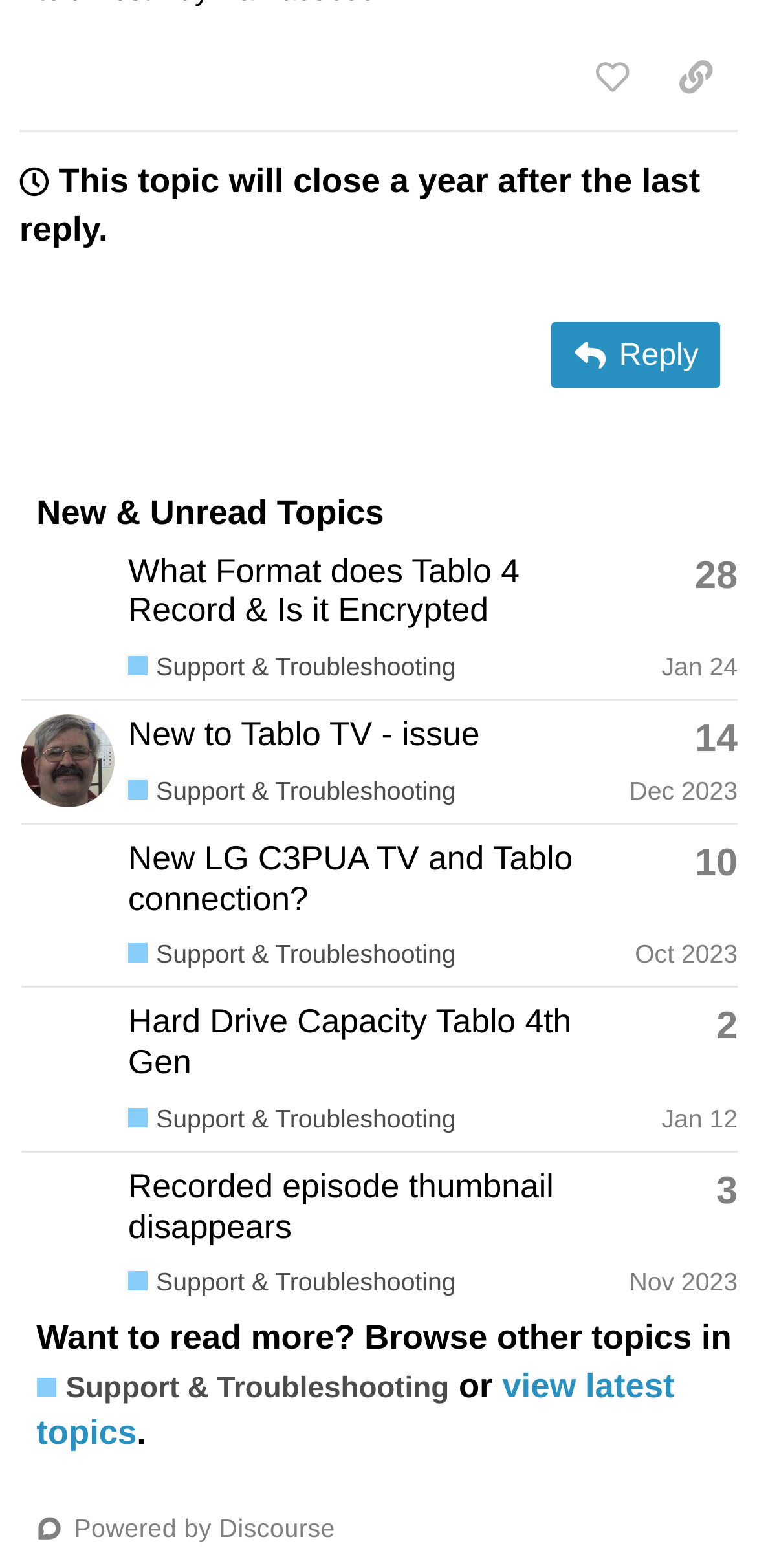With reference to the image, please provide a detailed answer to the following question: What is the category of the topics in this webpage?

I determined the answer by looking at the heading 'New & Unread Topics' and the links 'Support & Troubleshooting' that appear multiple times in the webpage.